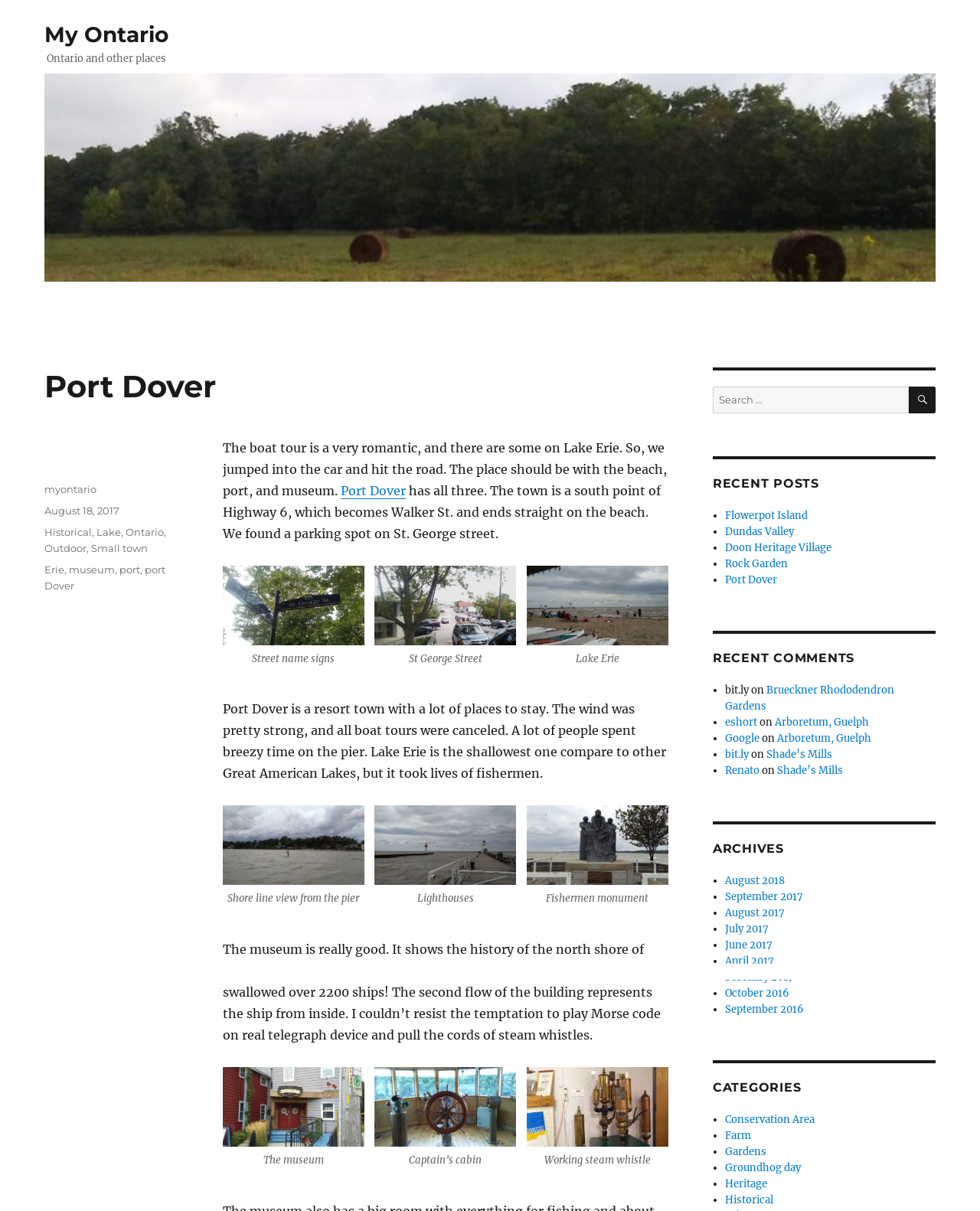Specify the bounding box coordinates of the area to click in order to execute this command: 'Search for something'. The coordinates should consist of four float numbers ranging from 0 to 1, and should be formatted as [left, top, right, bottom].

[0.727, 0.319, 0.927, 0.341]